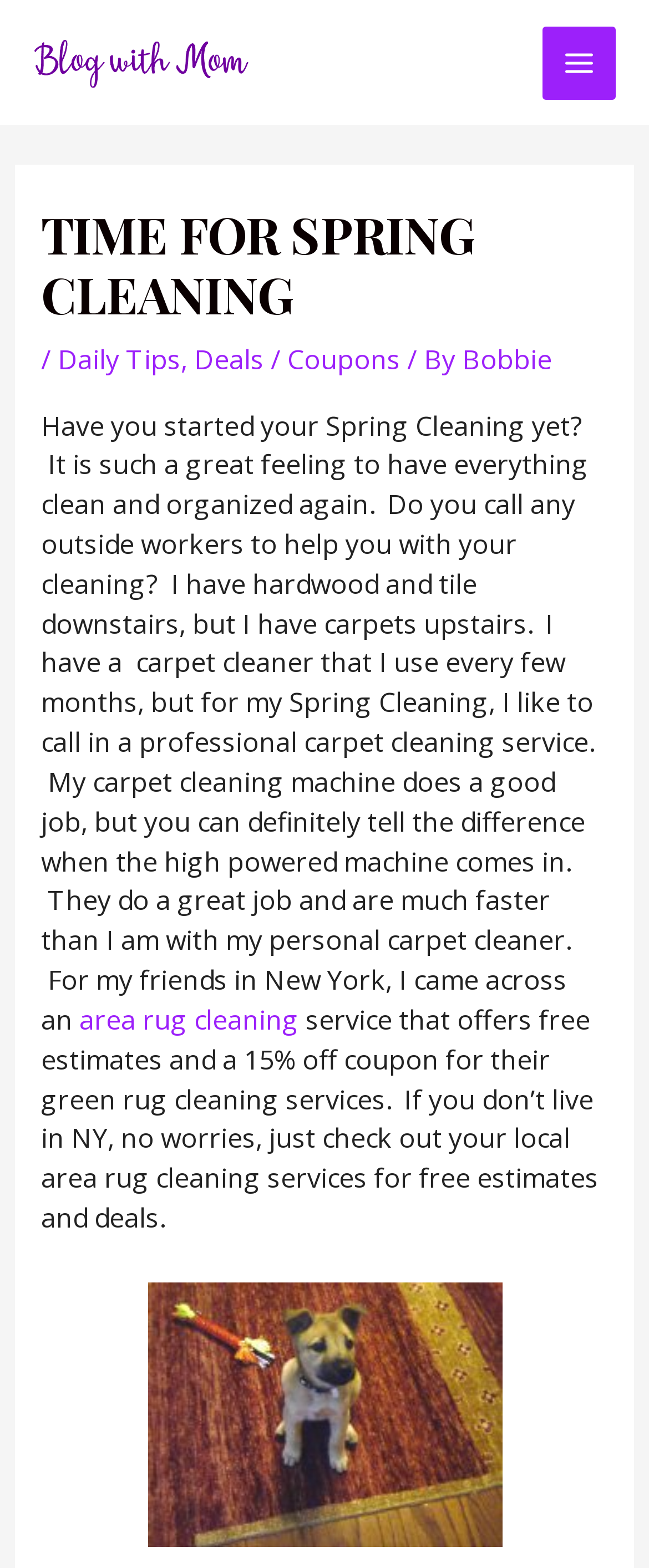What is the author's name? From the image, respond with a single word or brief phrase.

Bobbie